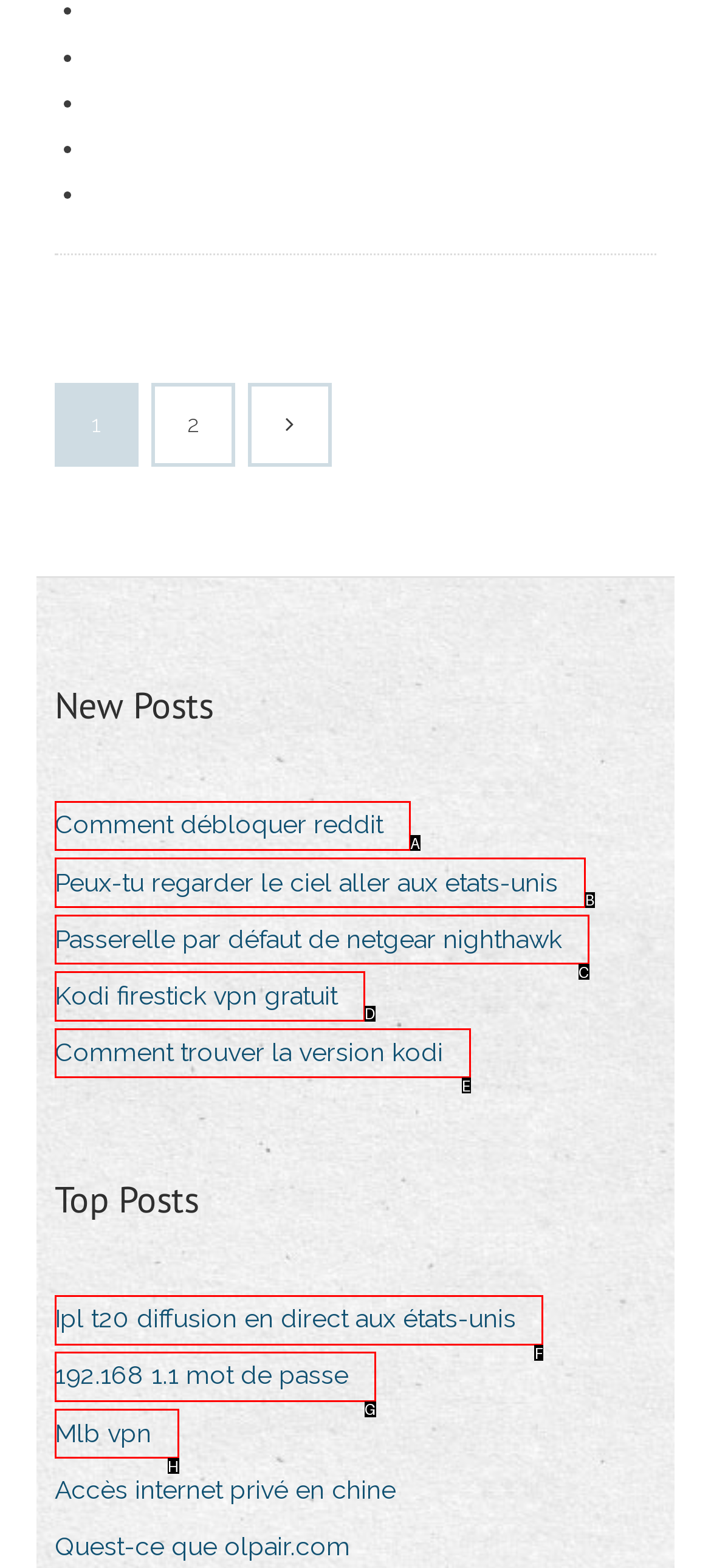What letter corresponds to the UI element to complete this task: View 'Ipl t20 diffusion en direct aux états-unis'
Answer directly with the letter.

F